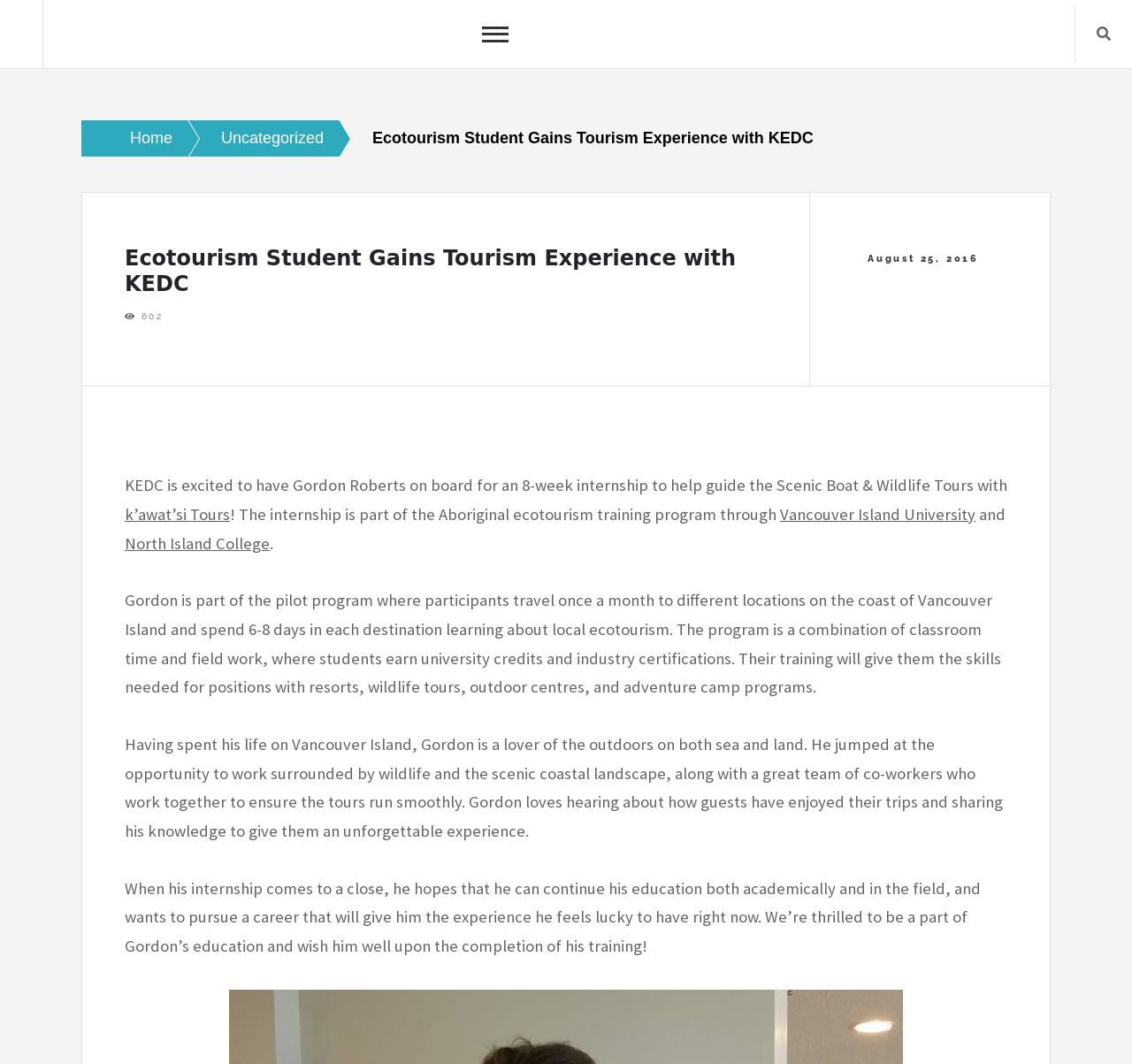What is the name of the university mentioned in the text?
Please provide a single word or phrase as your answer based on the image.

Vancouver Island University